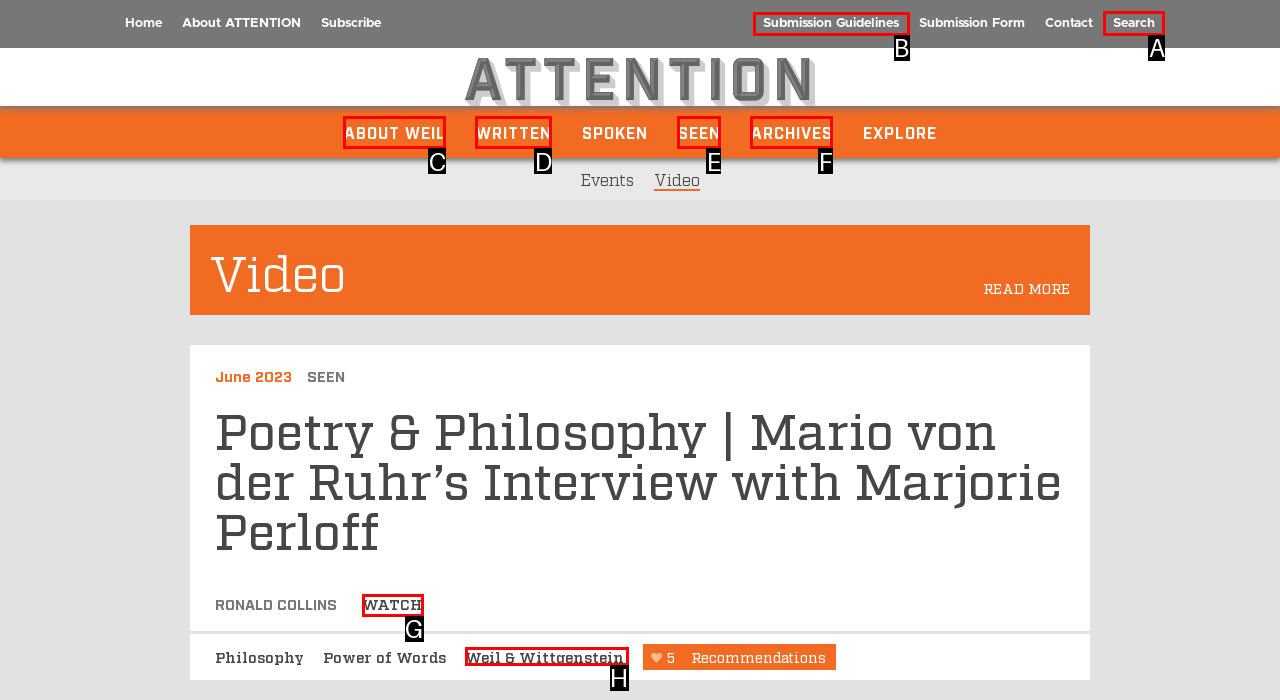Indicate which red-bounded element should be clicked to perform the task: search for something Answer with the letter of the correct option.

A